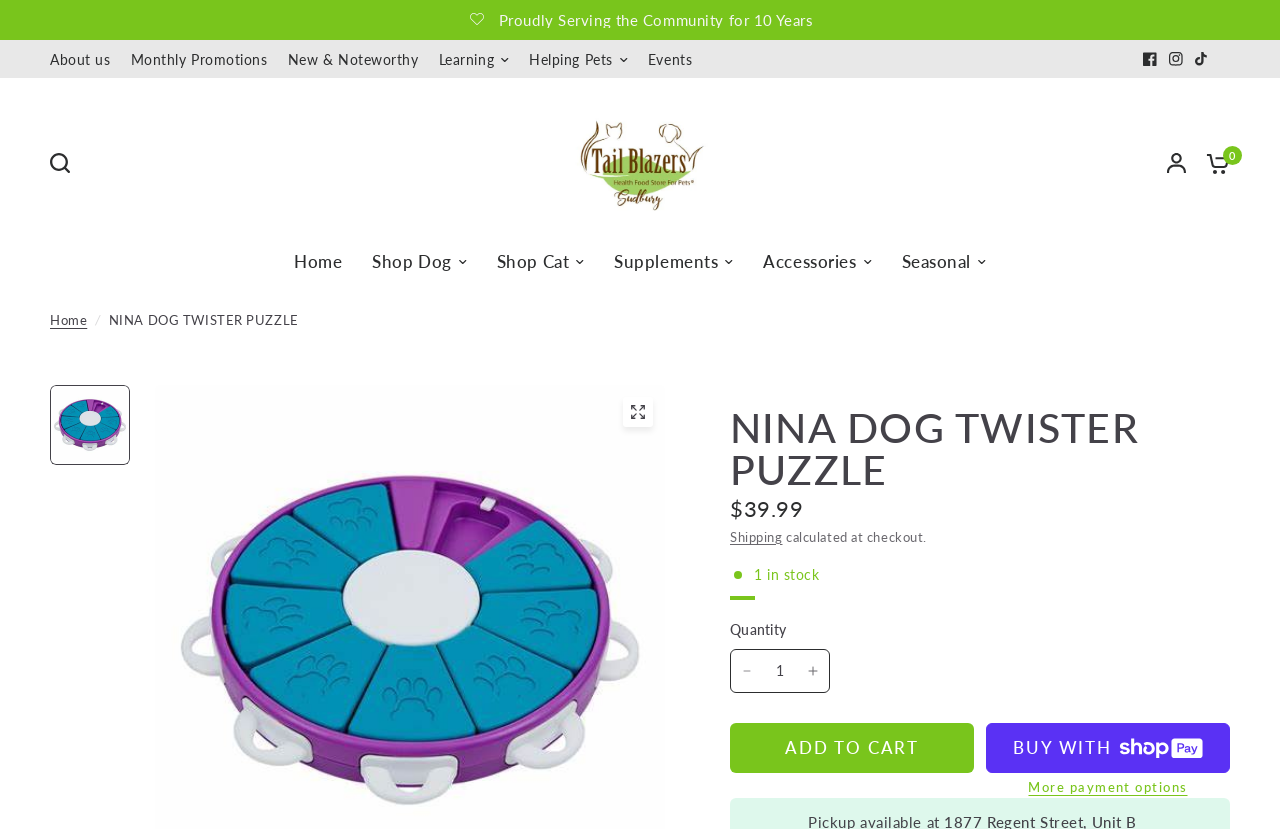What is the purpose of the NINA DOG TWISTER PUZZLE?
Based on the content of the image, thoroughly explain and answer the question.

Although not explicitly stated on the webpage, based on the product title and description, it can be inferred that the NINA DOG TWISTER PUZZLE is an interactive treat puzzle designed for dogs.